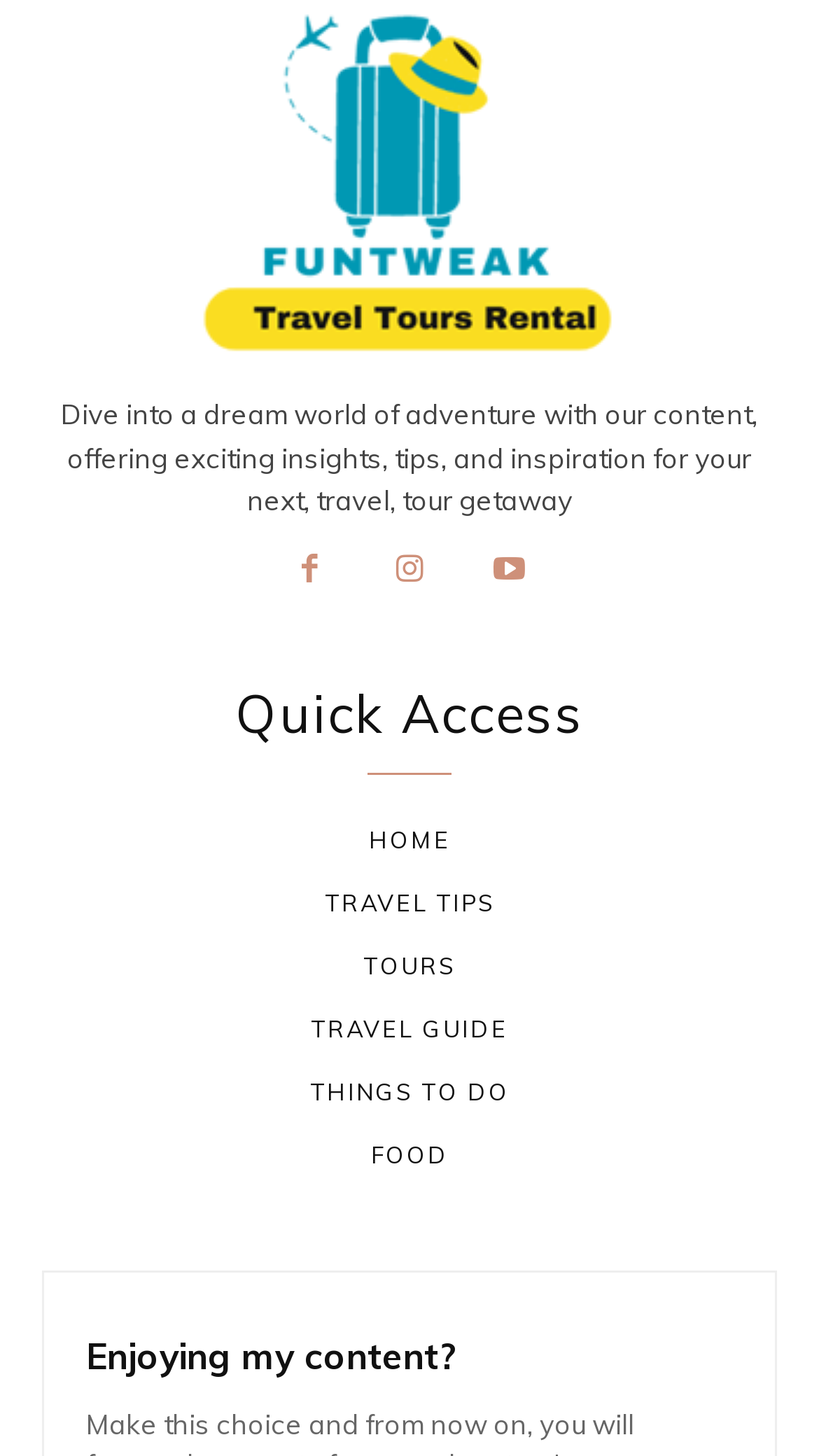Locate the bounding box coordinates of the item that should be clicked to fulfill the instruction: "Copy a link to this post to clipboard".

None